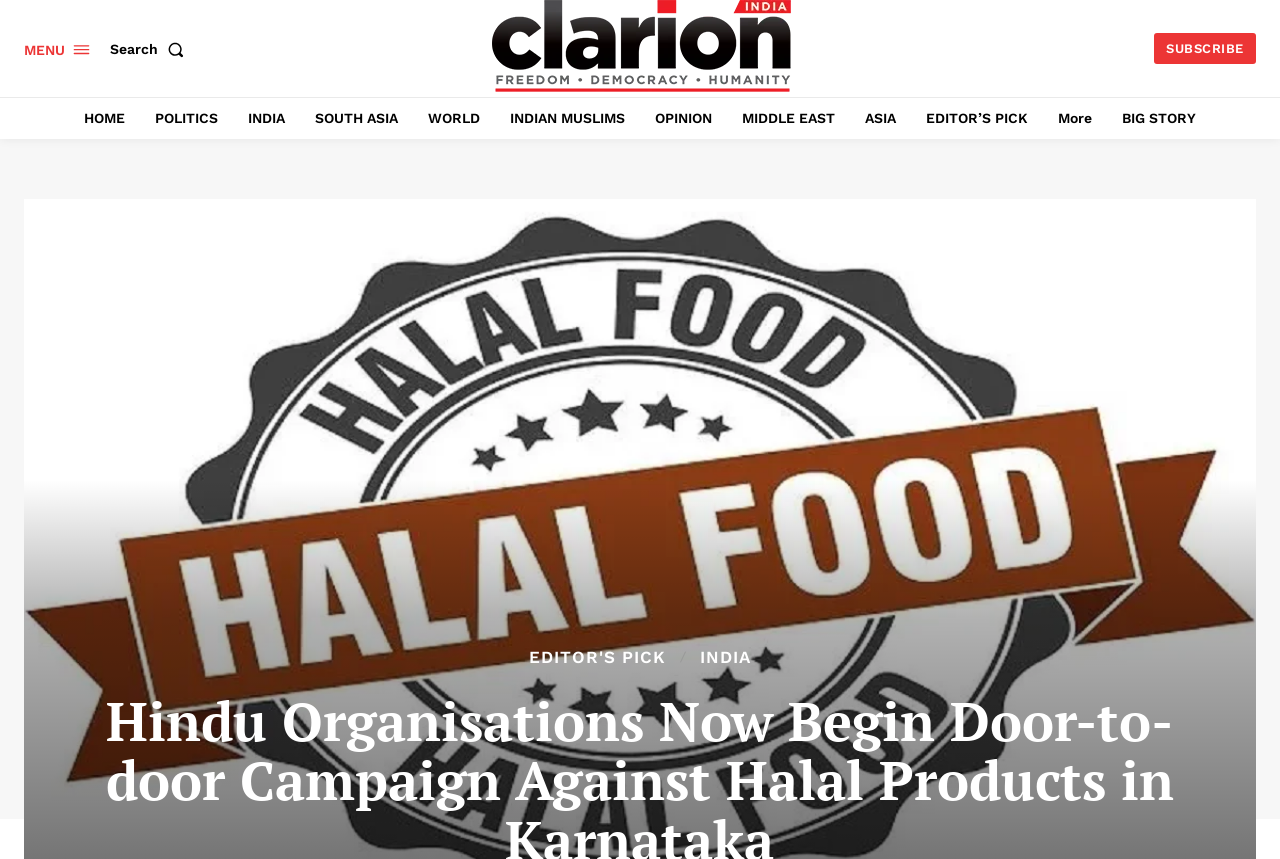Locate the coordinates of the bounding box for the clickable region that fulfills this instruction: "Go to the HOME page".

[0.058, 0.113, 0.105, 0.162]